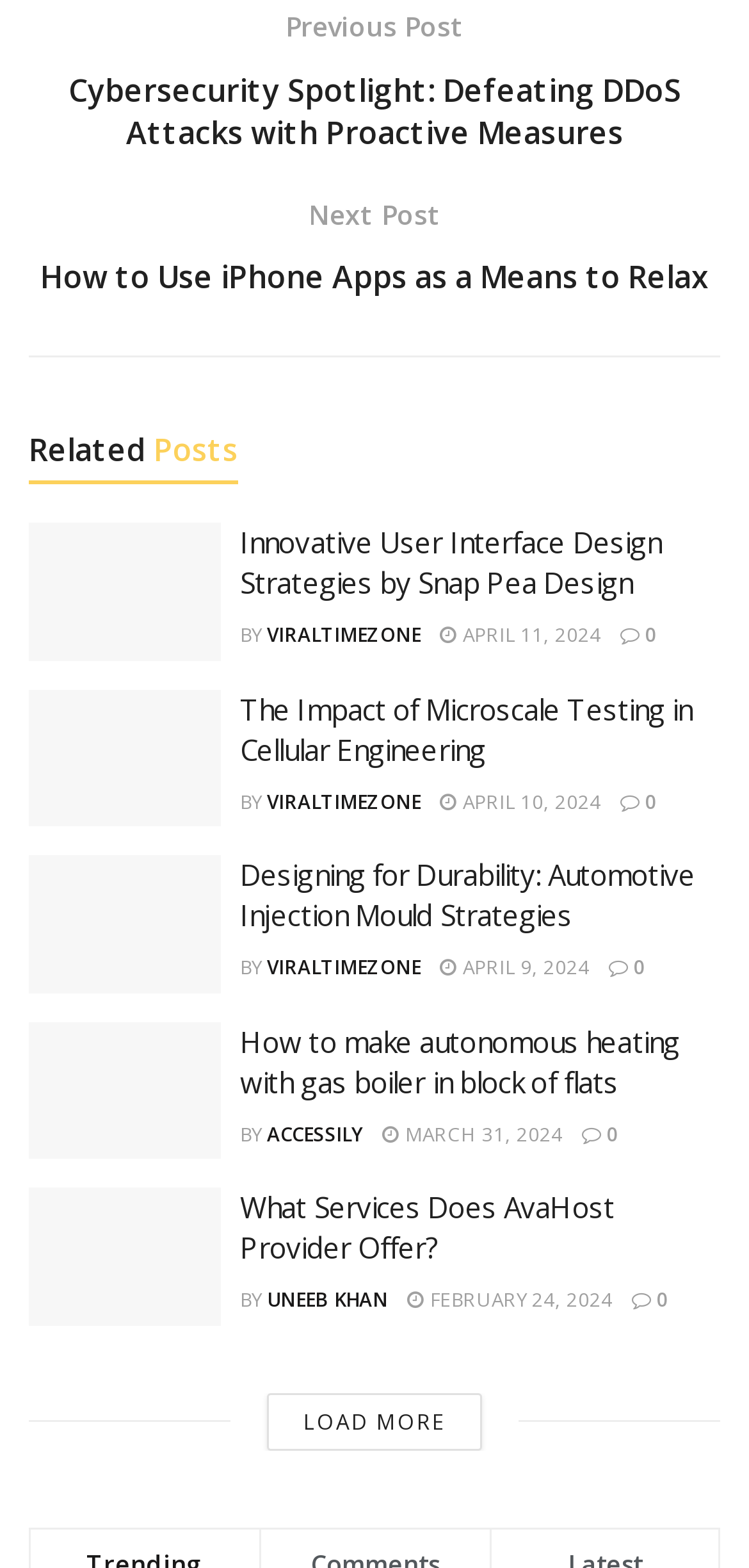Answer in one word or a short phrase: 
How many articles are displayed on this webpage?

5